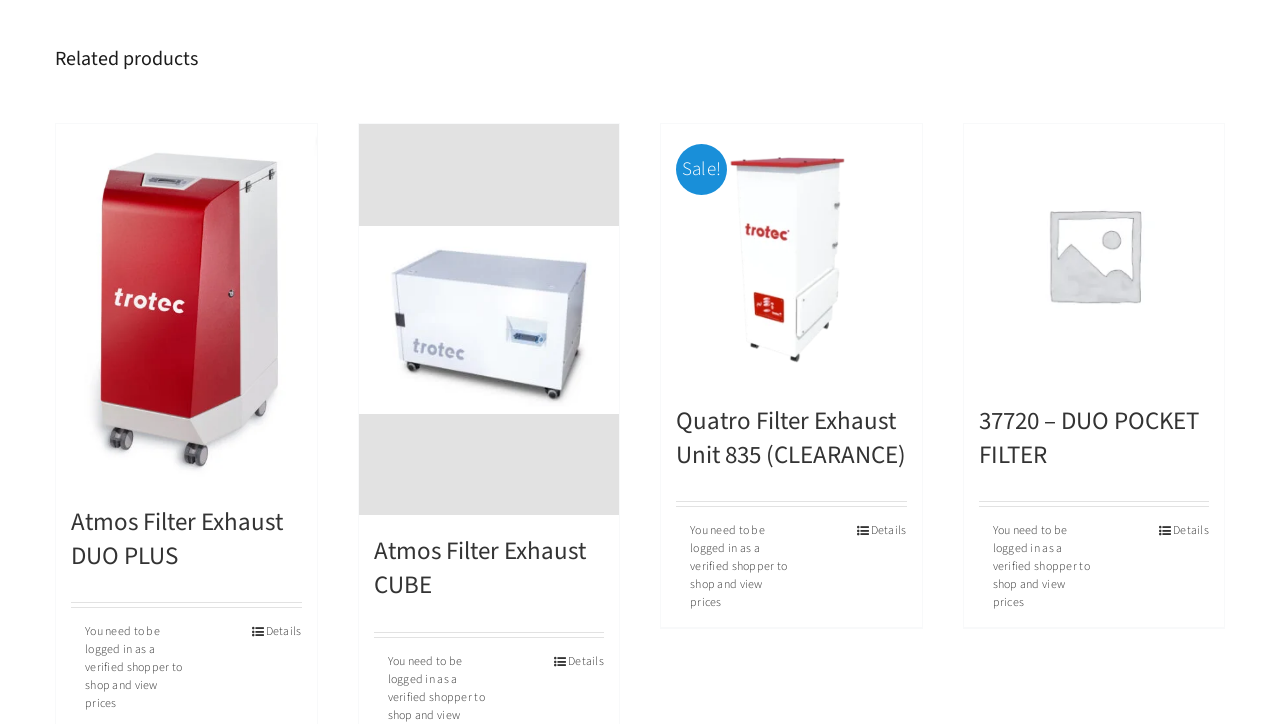Locate the bounding box coordinates of the element that needs to be clicked to carry out the instruction: "View 37720 – DUO POCKET FILTER details". The coordinates should be given as four float numbers ranging from 0 to 1, i.e., [left, top, right, bottom].

[0.764, 0.556, 0.936, 0.653]